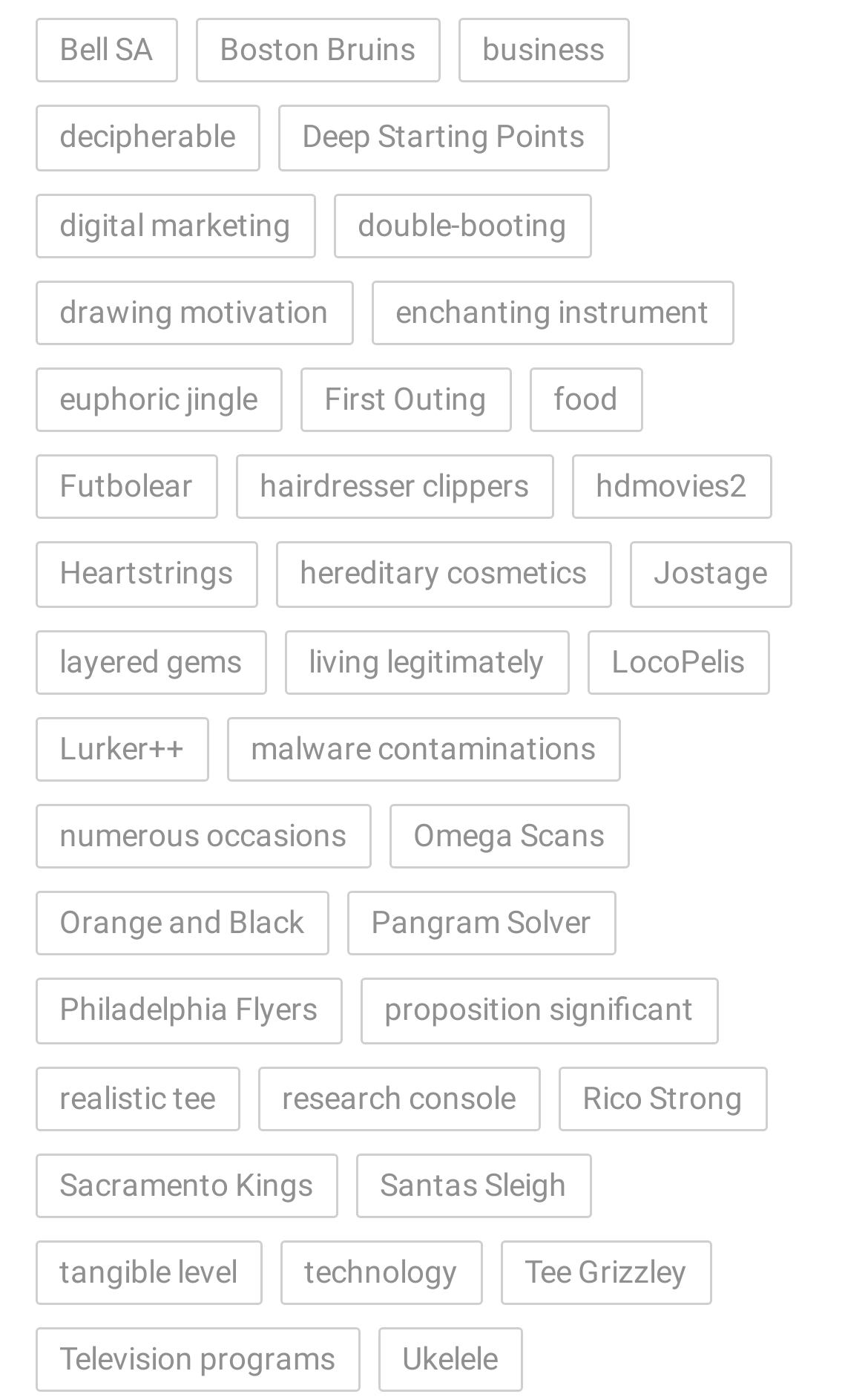Answer the question using only one word or a concise phrase: What is the second link in the third row?

double-booting